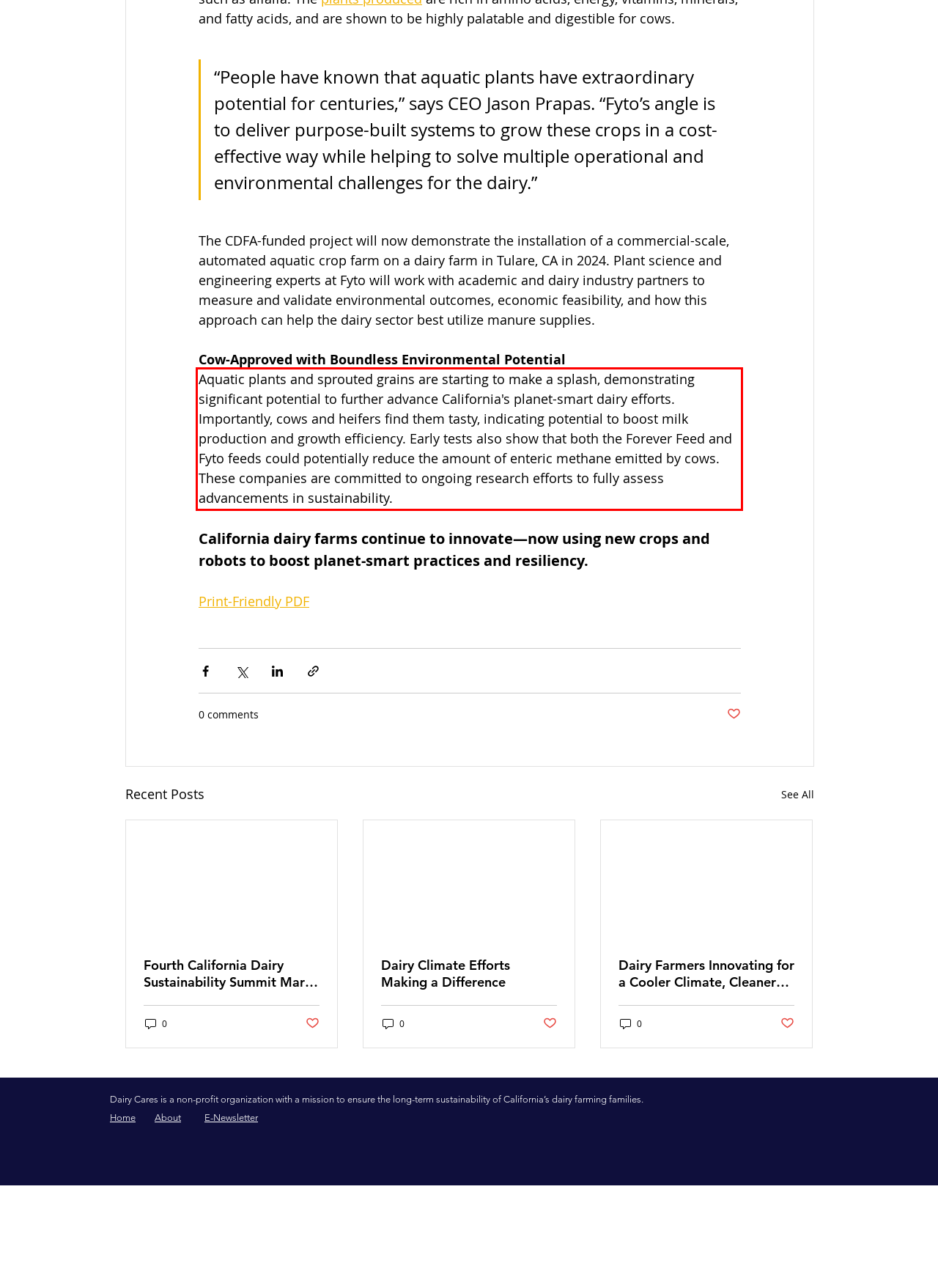There is a UI element on the webpage screenshot marked by a red bounding box. Extract and generate the text content from within this red box.

Aquatic plants and sprouted grains are starting to make a splash, demonstrating significant potential to further advance California's planet-smart dairy efforts. Importantly, cows and heifers find them tasty, indicating potential to boost milk production and growth efficiency. Early tests also show that both the Forever Feed and Fyto feeds could potentially reduce the amount of enteric methane emitted by cows. These companies are committed to ongoing research efforts to fully assess advancements in sustainability.